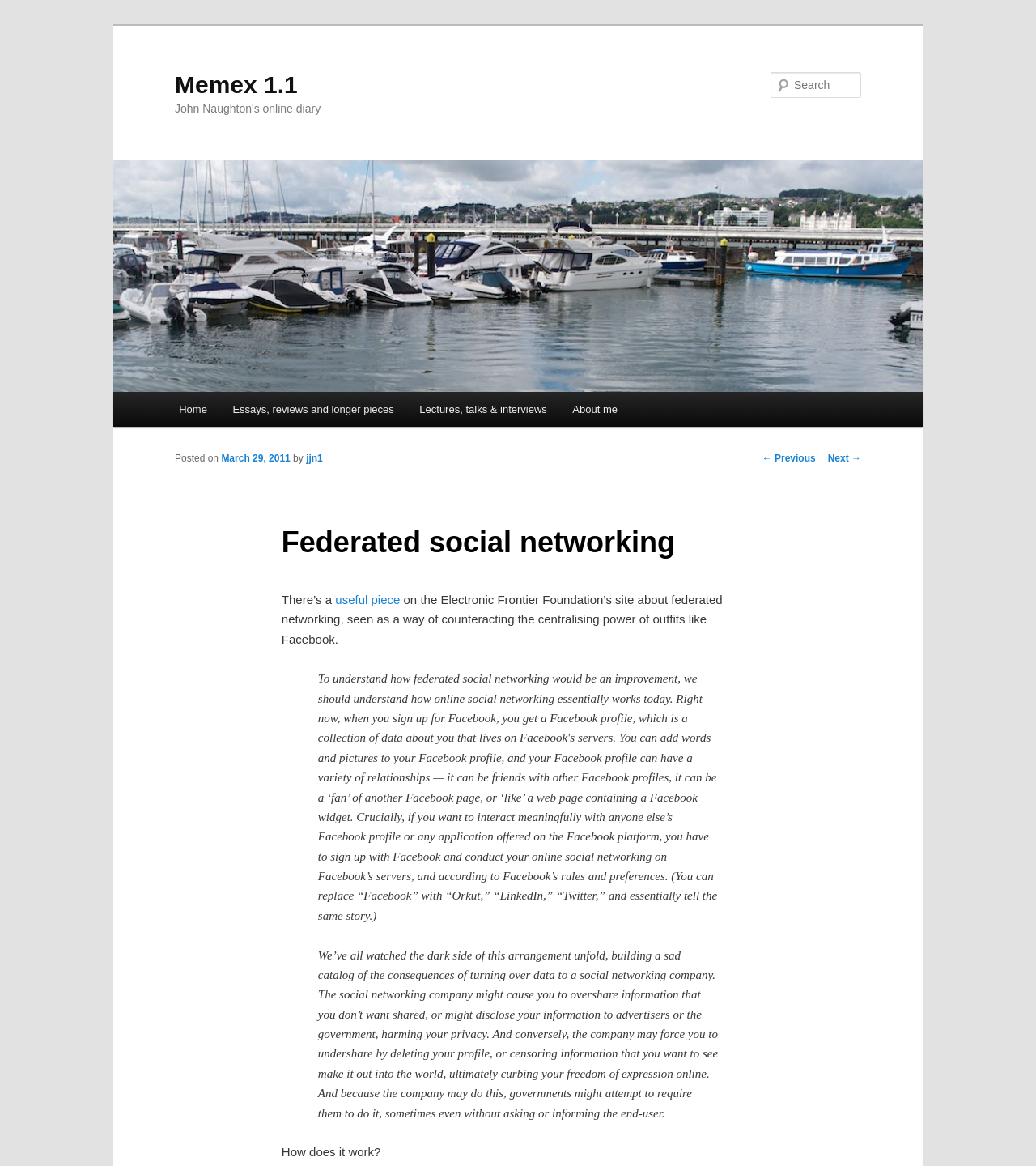Extract the bounding box coordinates for the described element: "Essays, reviews and longer pieces". The coordinates should be represented as four float numbers between 0 and 1: [left, top, right, bottom].

[0.212, 0.336, 0.393, 0.366]